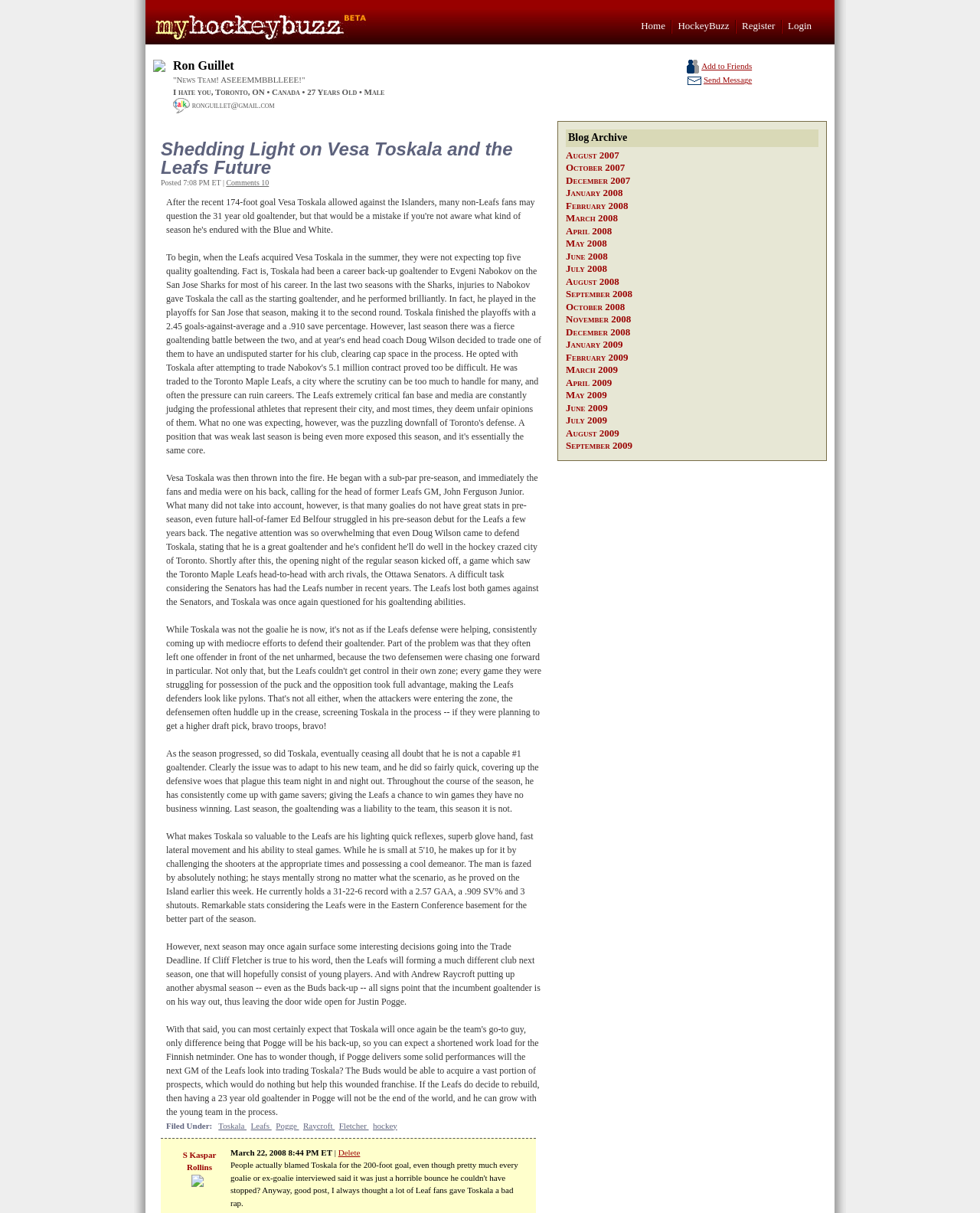Bounding box coordinates are specified in the format (top-left x, top-left y, bottom-right x, bottom-right y). All values are floating point numbers bounded between 0 and 1. Please provide the bounding box coordinate of the region this sentence describes: September 2008

[0.577, 0.237, 0.645, 0.247]